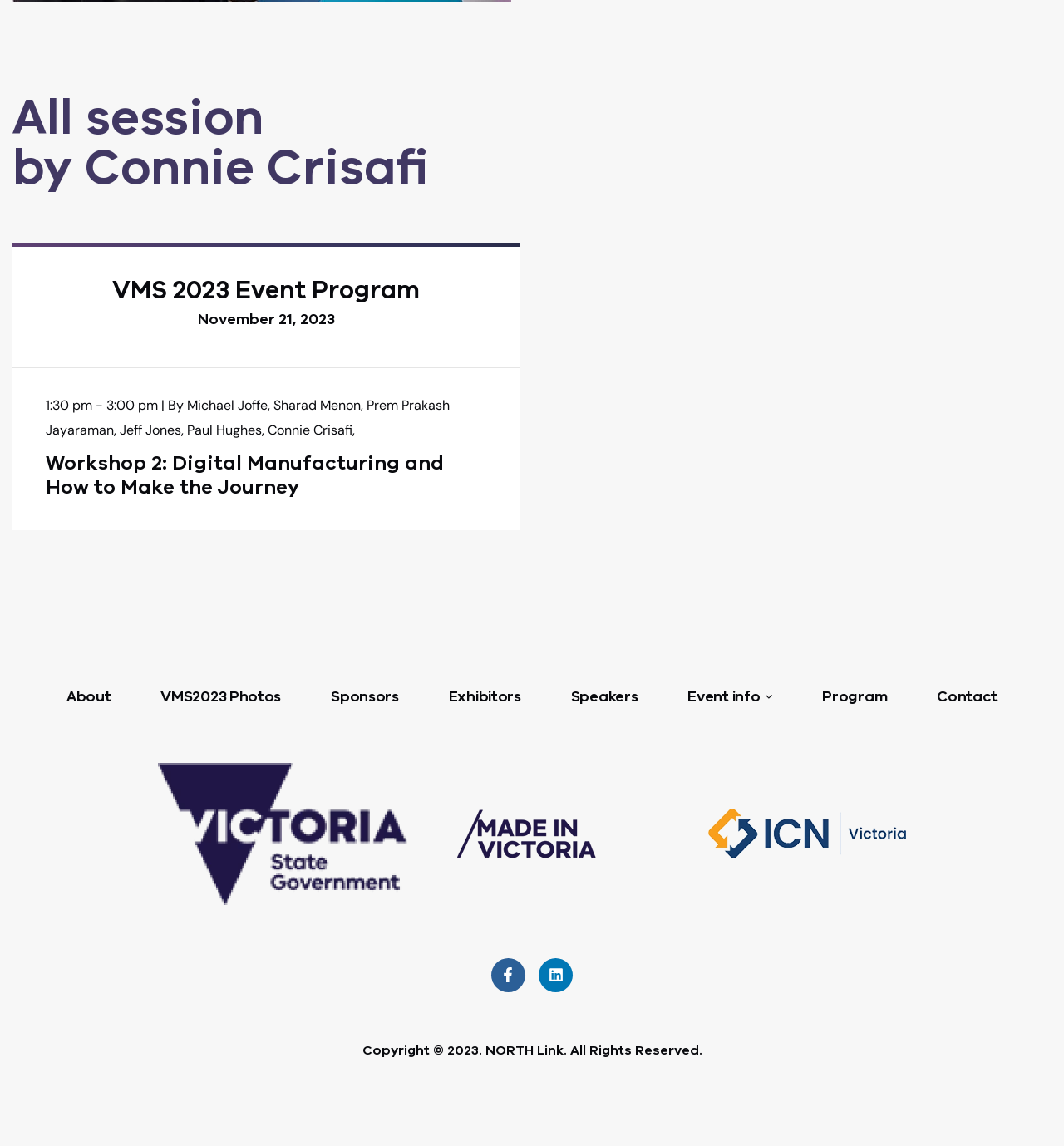Please identify the bounding box coordinates of the element I should click to complete this instruction: 'email us'. The coordinates should be given as four float numbers between 0 and 1, like this: [left, top, right, bottom].

None